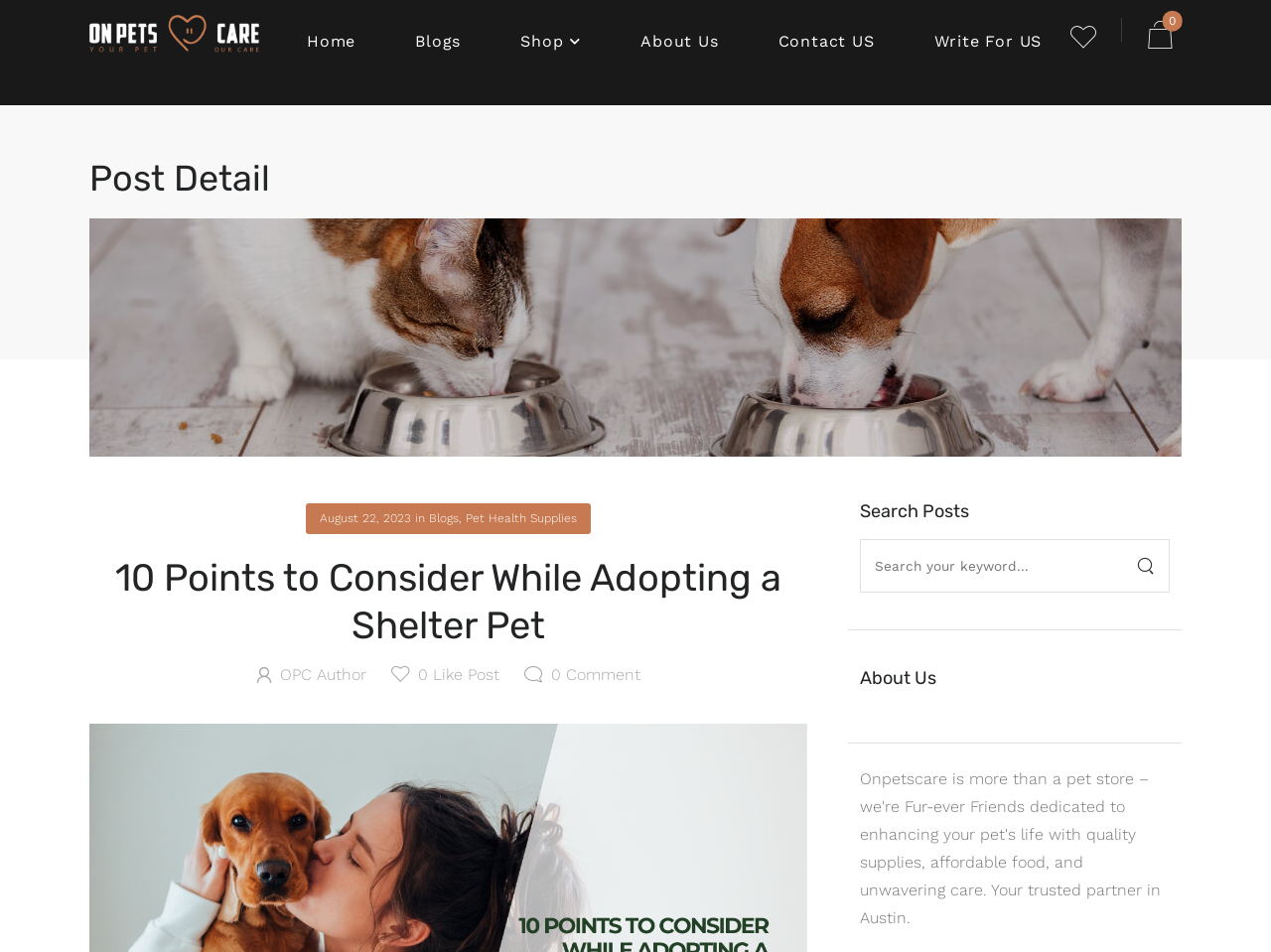Could you please study the image and provide a detailed answer to the question:
What is the date of the current blog post?

I found the answer by looking at the link 'August 22, 2023' on the webpage. This link is likely the date of the current blog post.